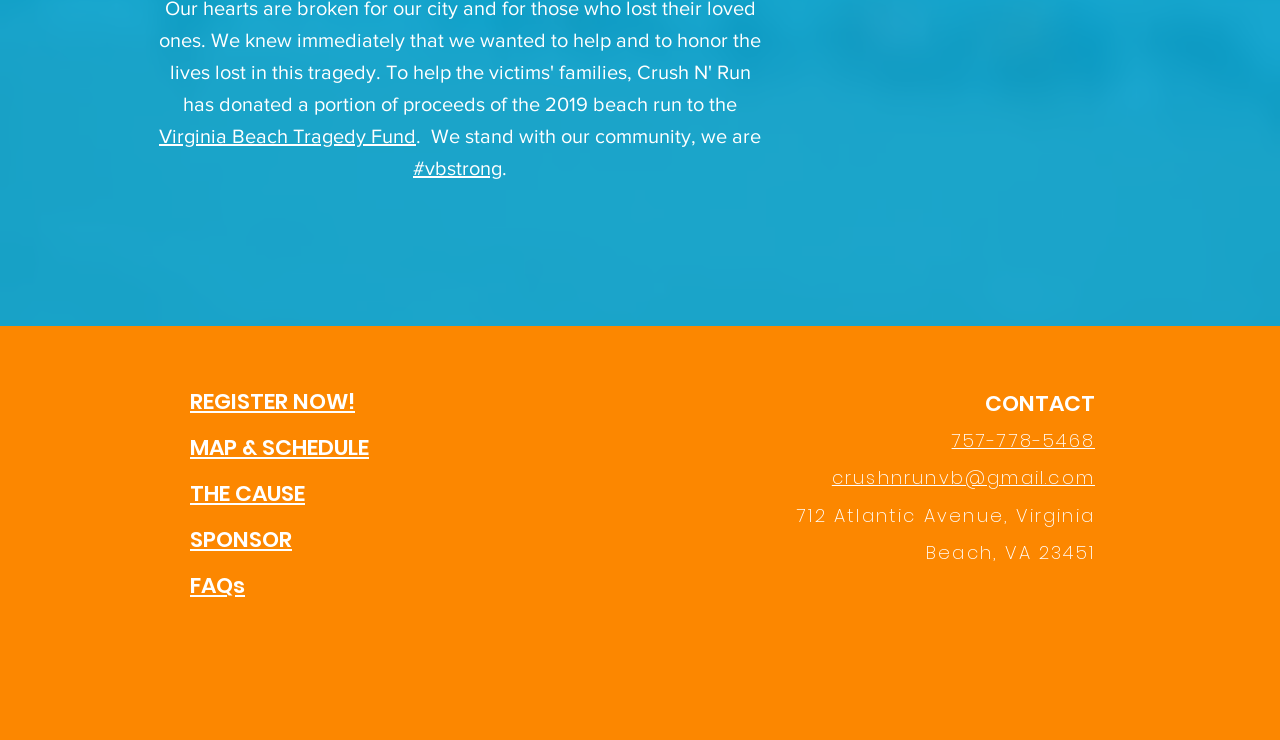Locate the bounding box coordinates of the clickable area to execute the instruction: "Go to the HOME page". Provide the coordinates as four float numbers between 0 and 1, represented as [left, top, right, bottom].

None